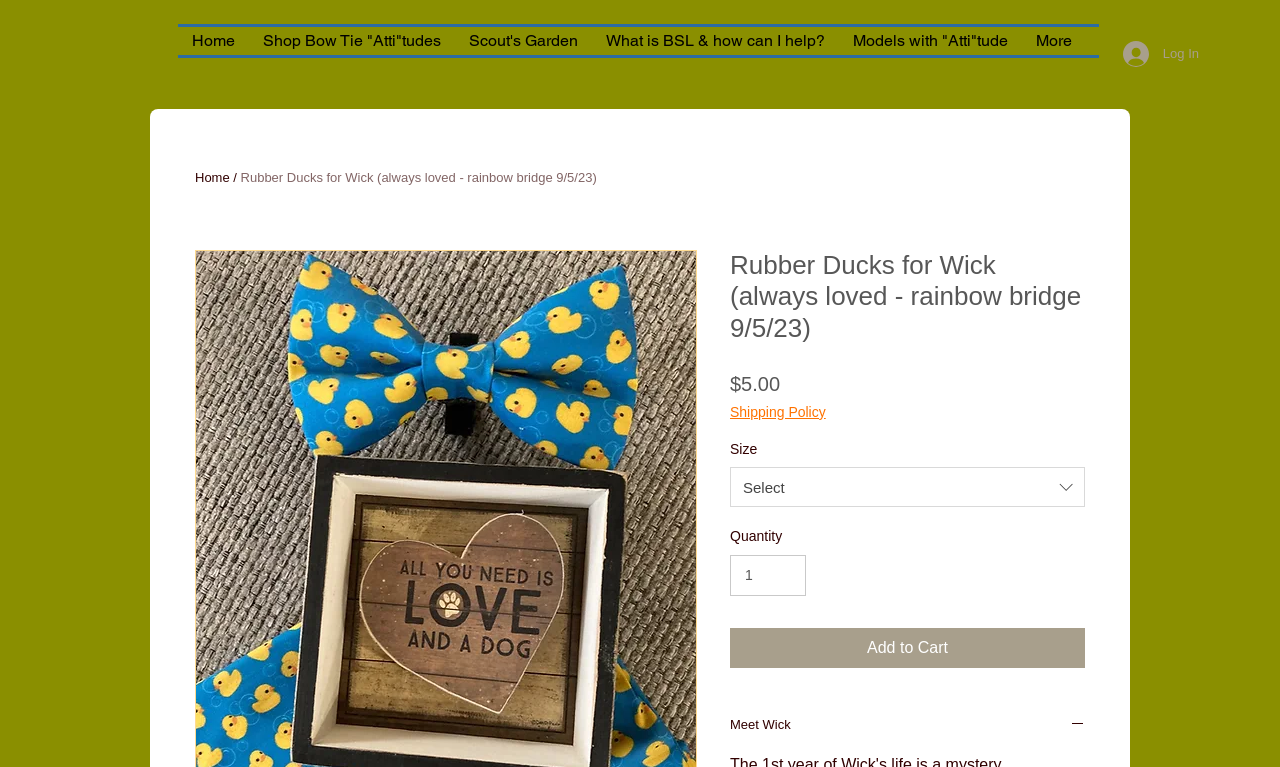What is the purpose of the 'Meet Wick' button?
Please respond to the question with a detailed and well-explained answer.

I found a button element with the text 'Meet Wick' which is expanded, suggesting that it provides more information about Wick, possibly the person or organization behind the product.